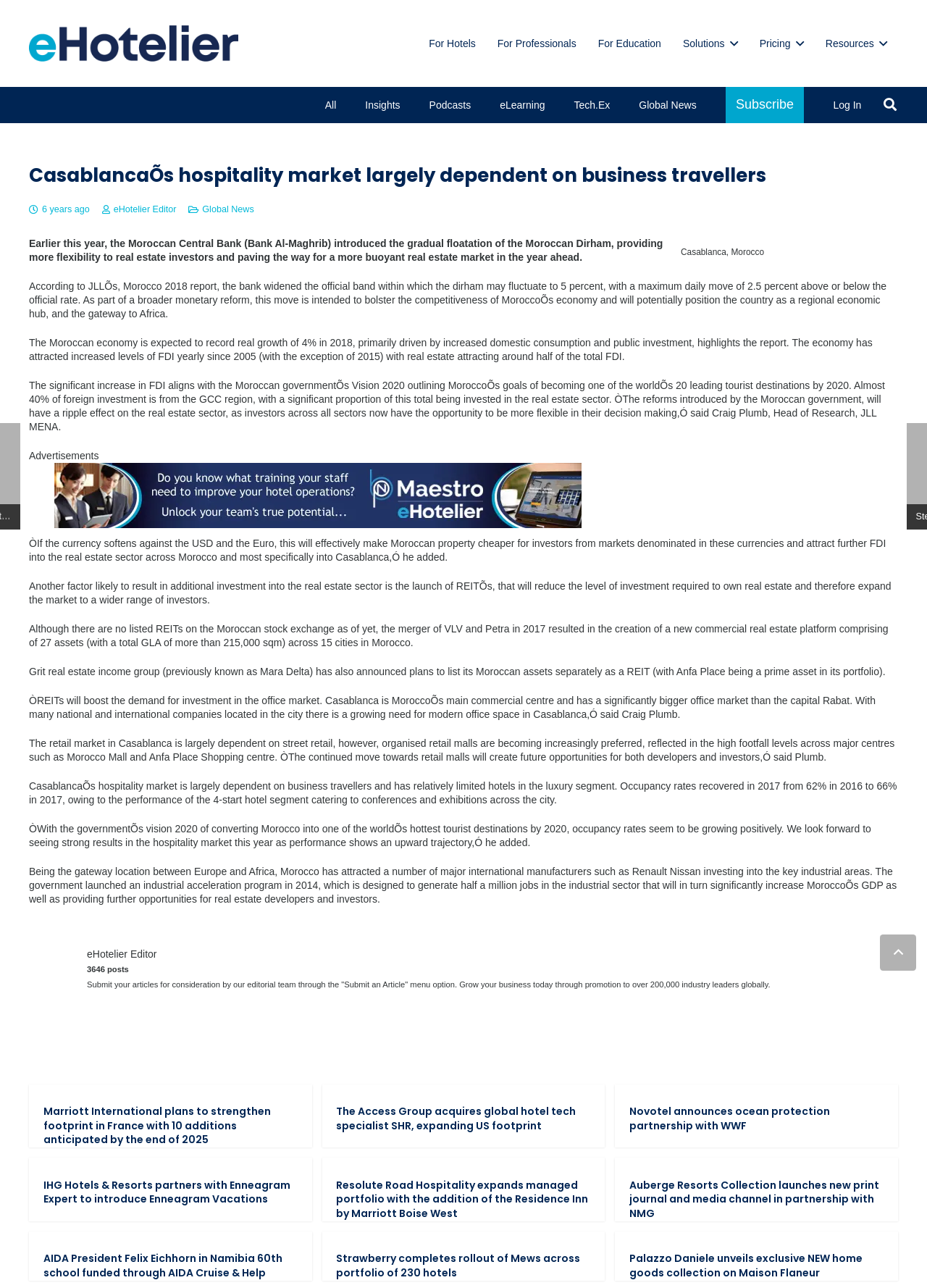Please identify the bounding box coordinates of the region to click in order to complete the task: "Subscribe to the newsletter". The coordinates must be four float numbers between 0 and 1, specified as [left, top, right, bottom].

[0.783, 0.067, 0.868, 0.096]